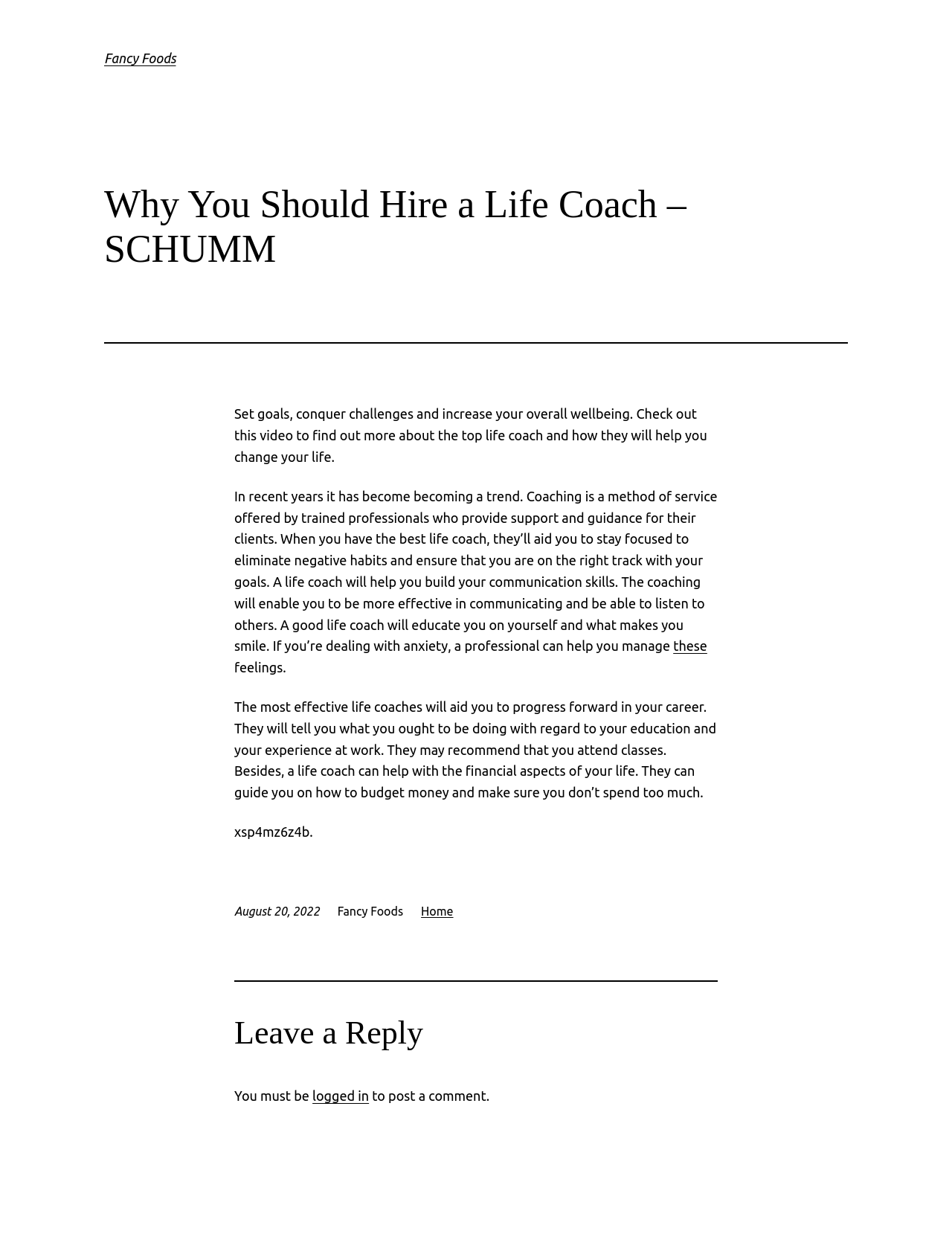Please provide the bounding box coordinate of the region that matches the element description: Home. Coordinates should be in the format (top-left x, top-left y, bottom-right x, bottom-right y) and all values should be between 0 and 1.

[0.442, 0.718, 0.476, 0.728]